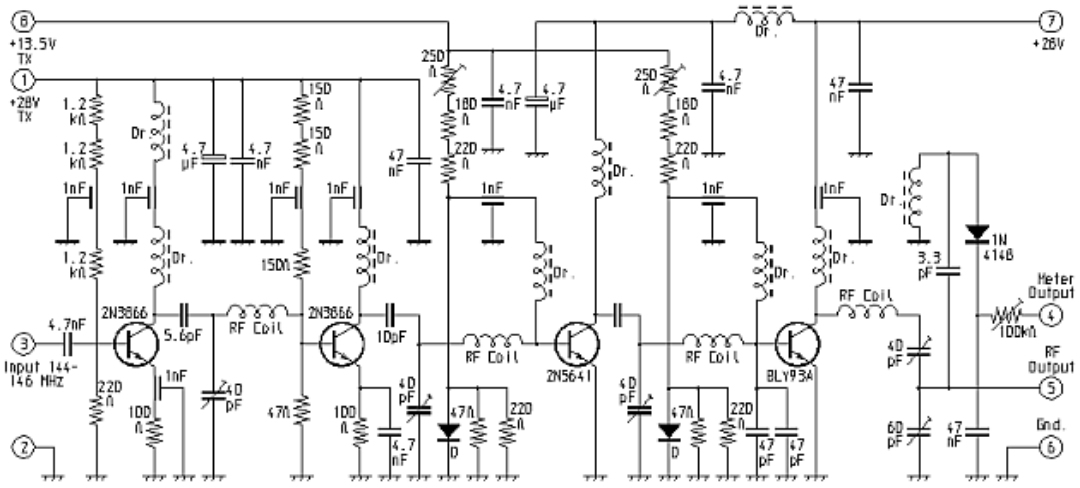Using the information in the image, could you please answer the following question in detail:
What is the purpose of the RF coils in the amplifier?

The RF coils, along with specific transistors (2N3866 and ZN5641), play essential roles in signal amplification in the SLVP amplifier.